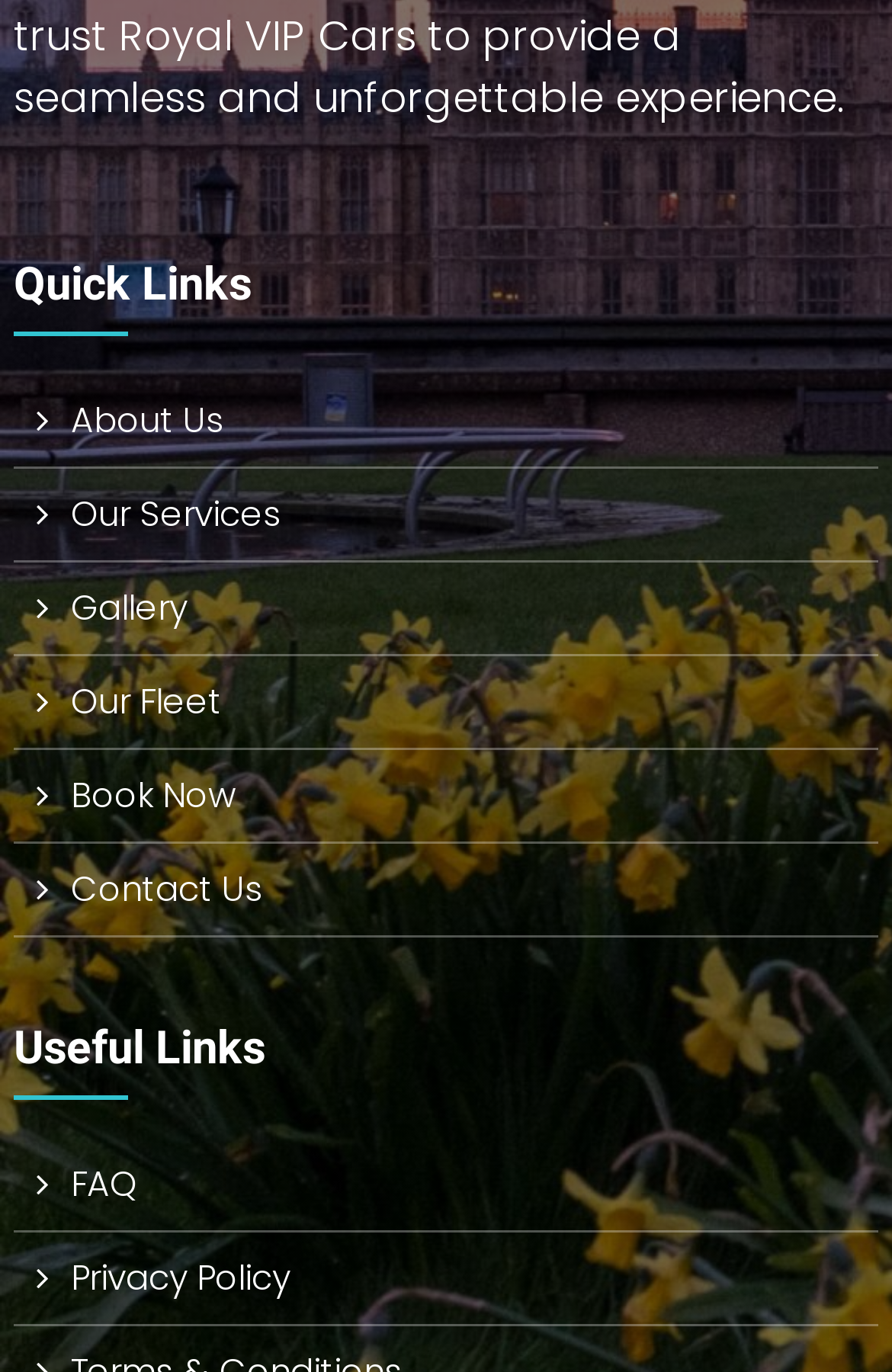Locate the UI element described by FAQ in the provided webpage screenshot. Return the bounding box coordinates in the format (top-left x, top-left y, bottom-right x, bottom-right y), ensuring all values are between 0 and 1.

[0.079, 0.846, 0.153, 0.881]